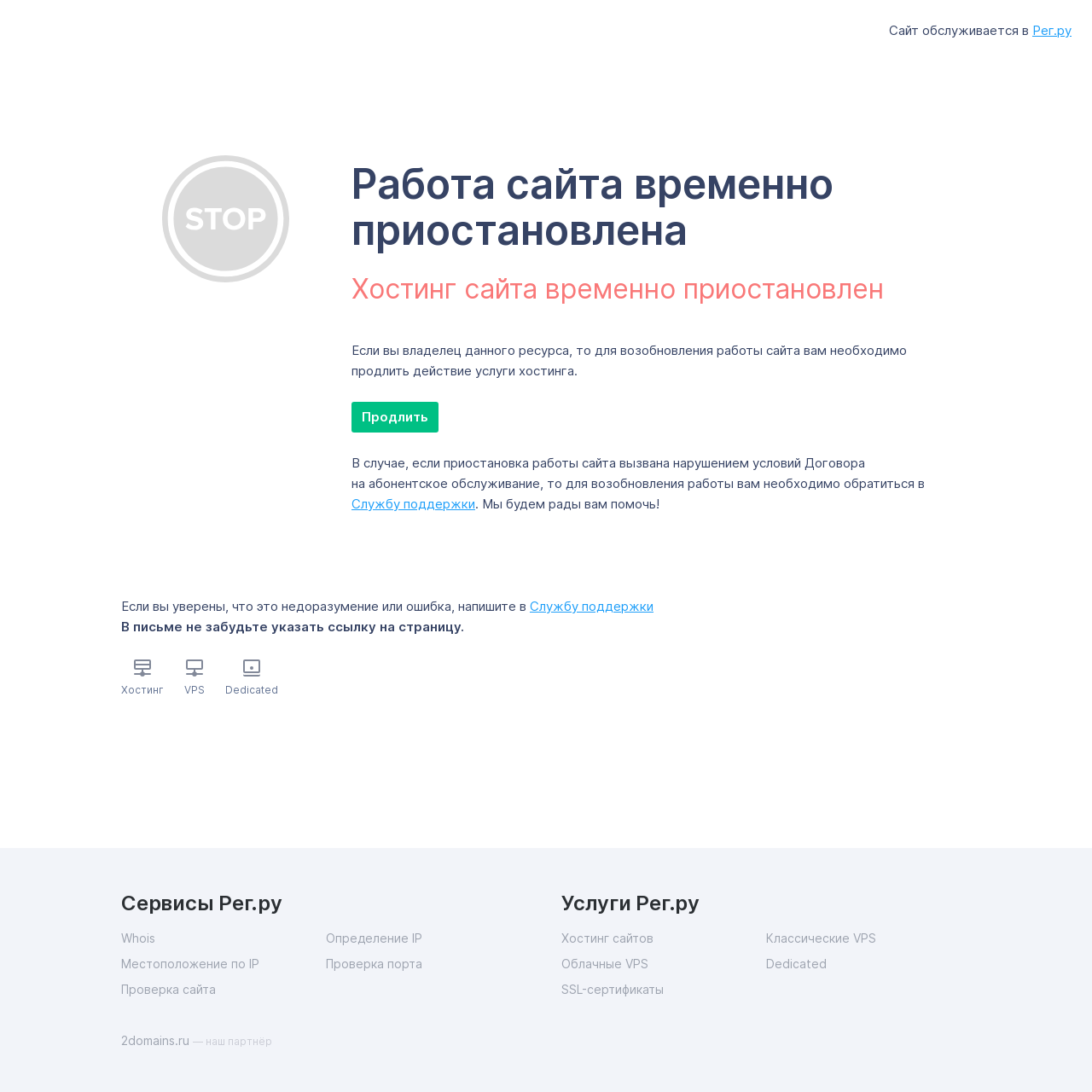Find the bounding box coordinates for the area you need to click to carry out the instruction: "Click on 'Продлить'". The coordinates should be four float numbers between 0 and 1, indicated as [left, top, right, bottom].

[0.322, 0.368, 0.402, 0.396]